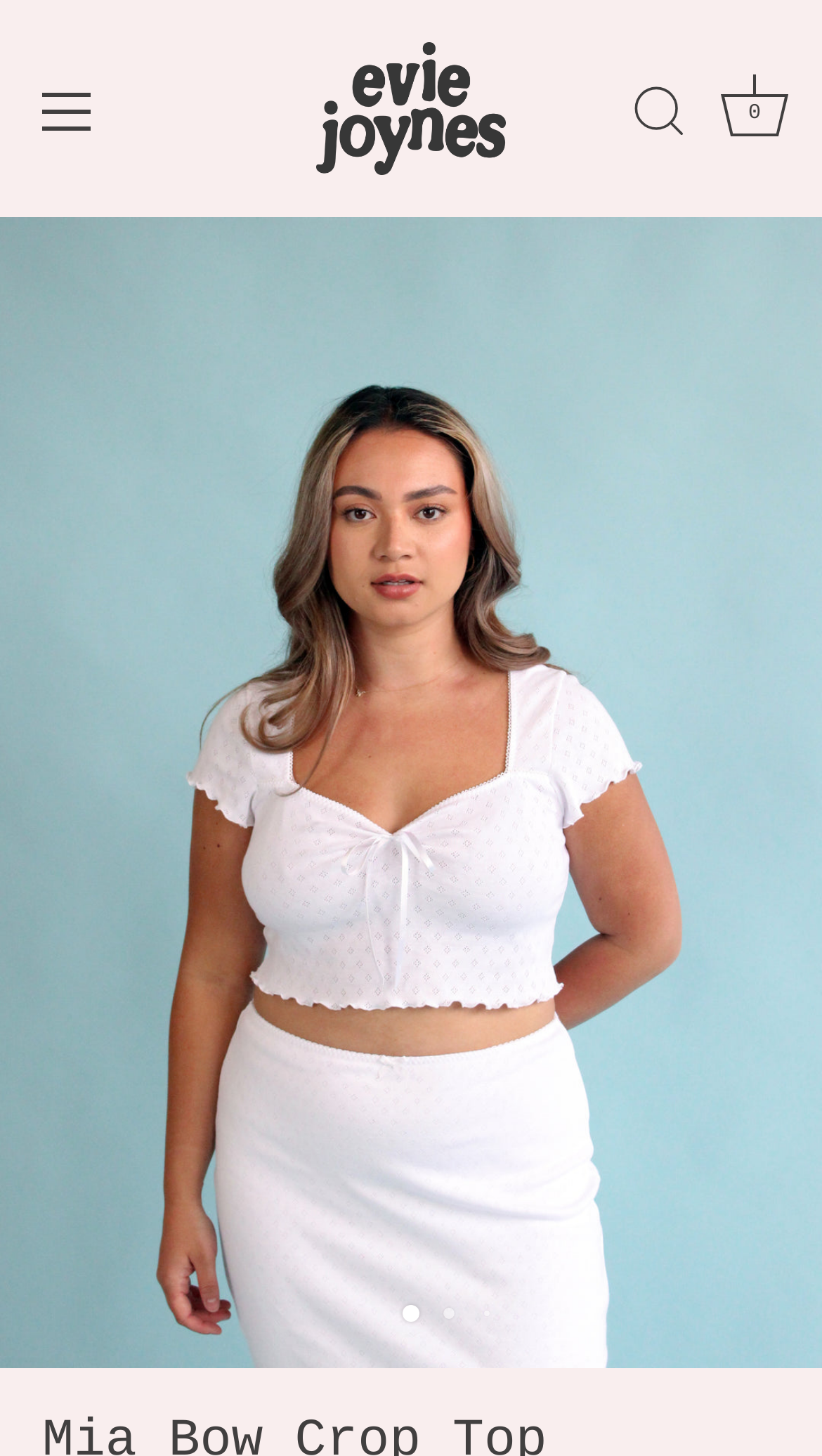Illustrate the webpage's structure and main components comprehensively.

The webpage is about a product, specifically a "Mia Bow Crop Top" from "Evie Joynes". At the top left, there is a link to the menu, labeled as "Menu". To the right of the menu link, there is a link to the "Evie Joynes" brand, accompanied by an image of the brand's logo. 

On the top right side, there are two more links: "Search" and "Cart", each accompanied by an image. The "Search" link is located to the left of the "Cart" link. 

Below these top navigation links, the main content of the webpage is likely to be about the product, "Mia Bow Crop Top", with a detailed description, possibly including features such as the material, design, and price.